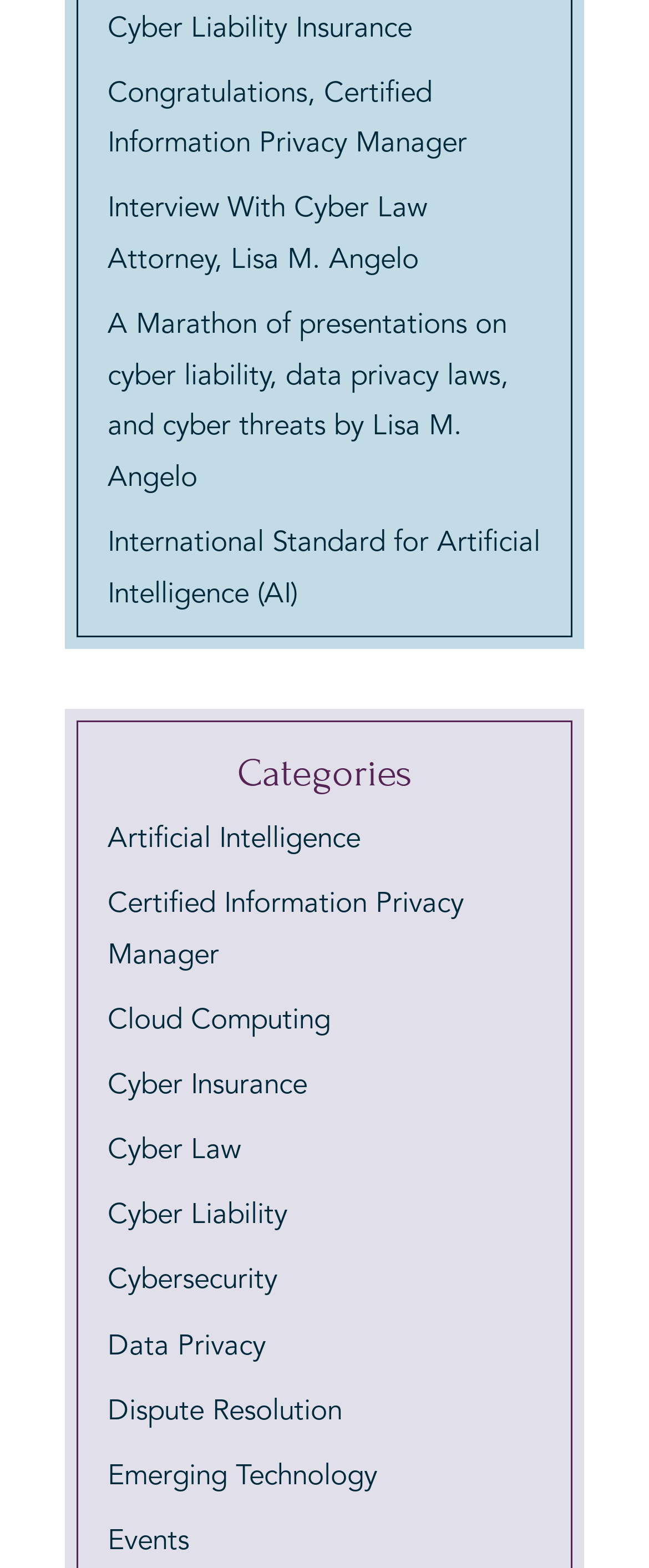Find the bounding box coordinates of the clickable region needed to perform the following instruction: "View Certified Information Privacy Manager category". The coordinates should be provided as four float numbers between 0 and 1, i.e., [left, top, right, bottom].

[0.165, 0.568, 0.714, 0.619]